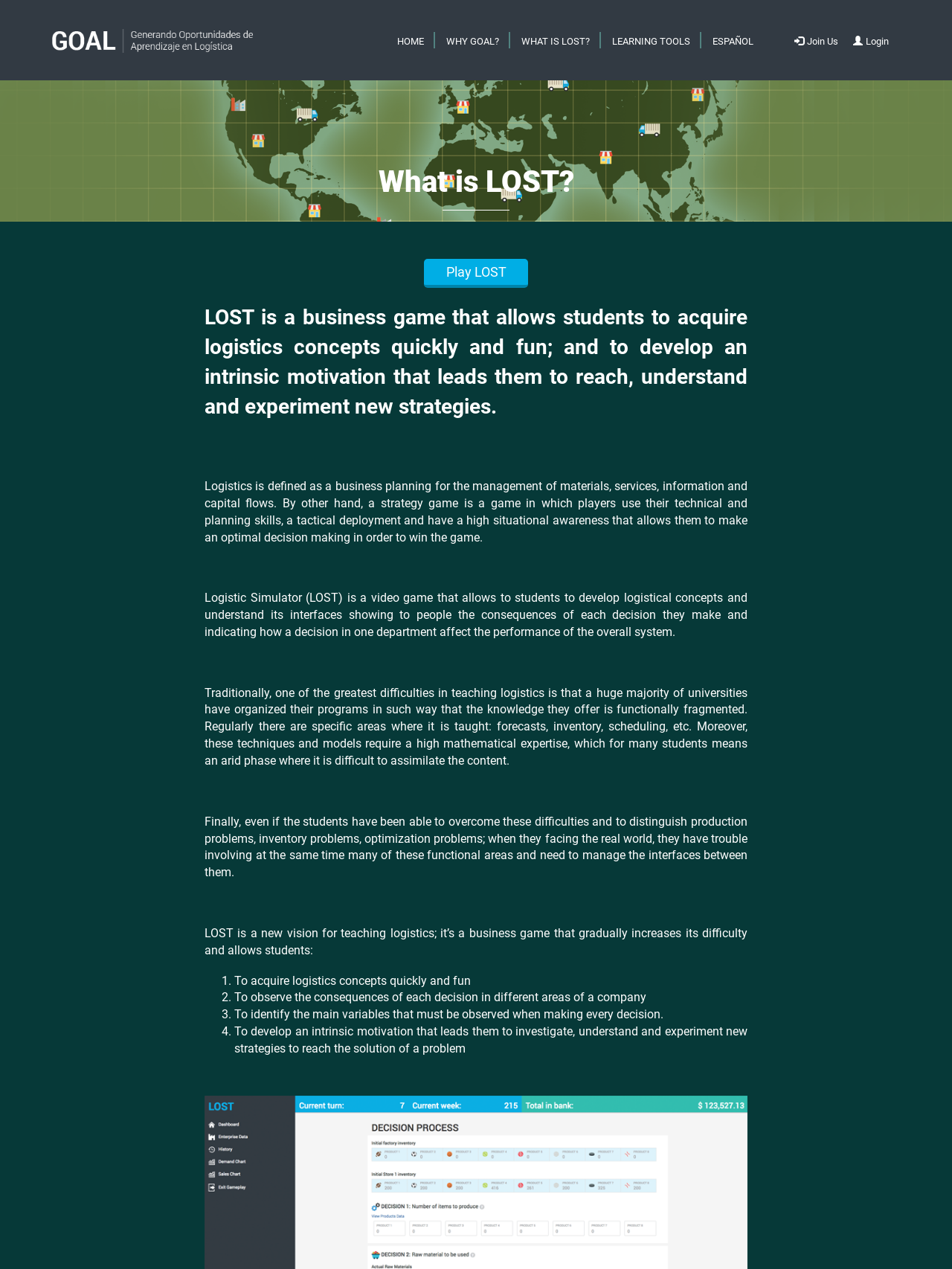Locate the bounding box coordinates of the element I should click to achieve the following instruction: "Click on the 'WHAT IS LOST?' link".

[0.536, 0.016, 0.631, 0.047]